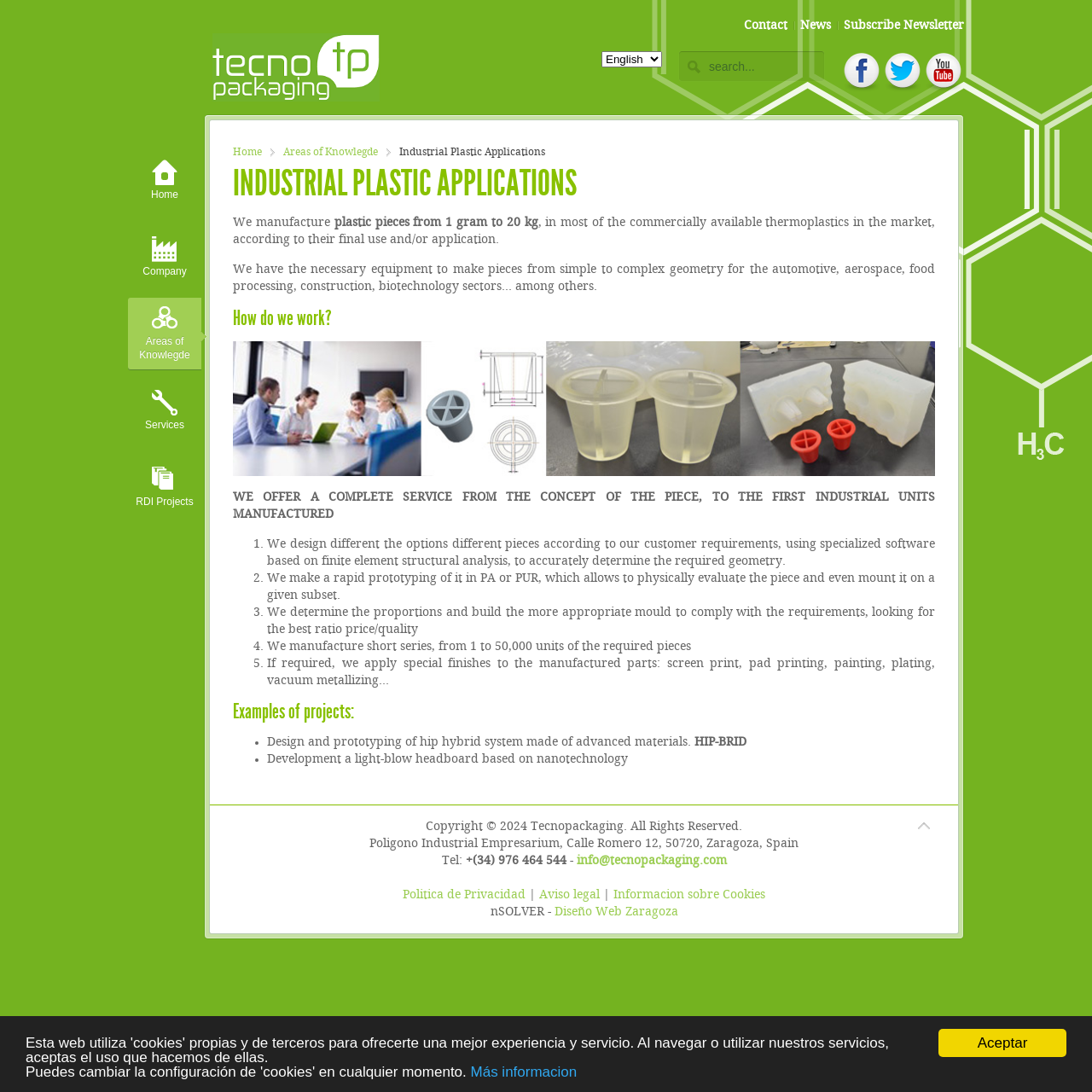Identify the bounding box coordinates for the region to click in order to carry out this instruction: "Contact us". Provide the coordinates using four float numbers between 0 and 1, formatted as [left, top, right, bottom].

[0.681, 0.016, 0.721, 0.031]